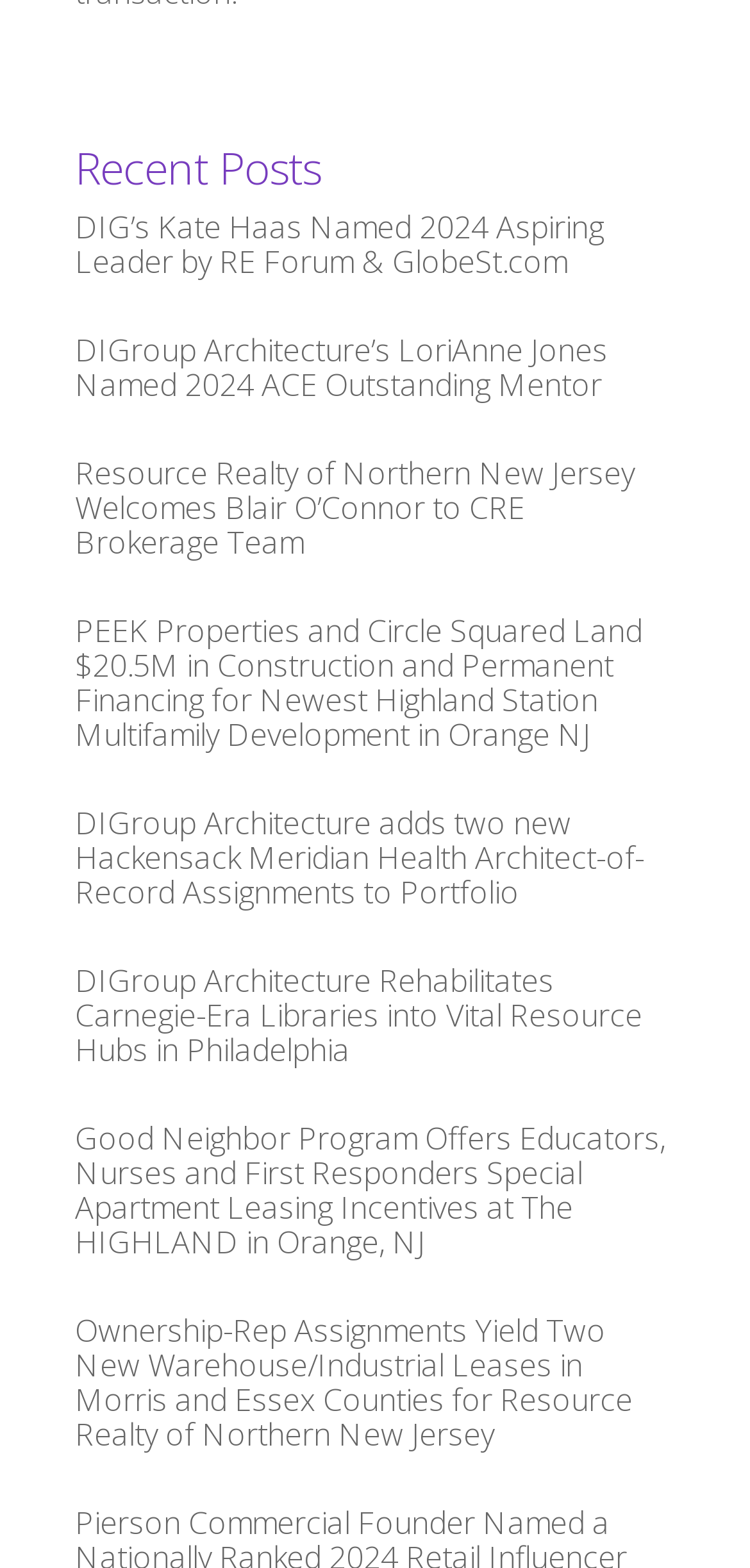Please specify the bounding box coordinates of the area that should be clicked to accomplish the following instruction: "contact the support team". The coordinates should consist of four float numbers between 0 and 1, i.e., [left, top, right, bottom].

None